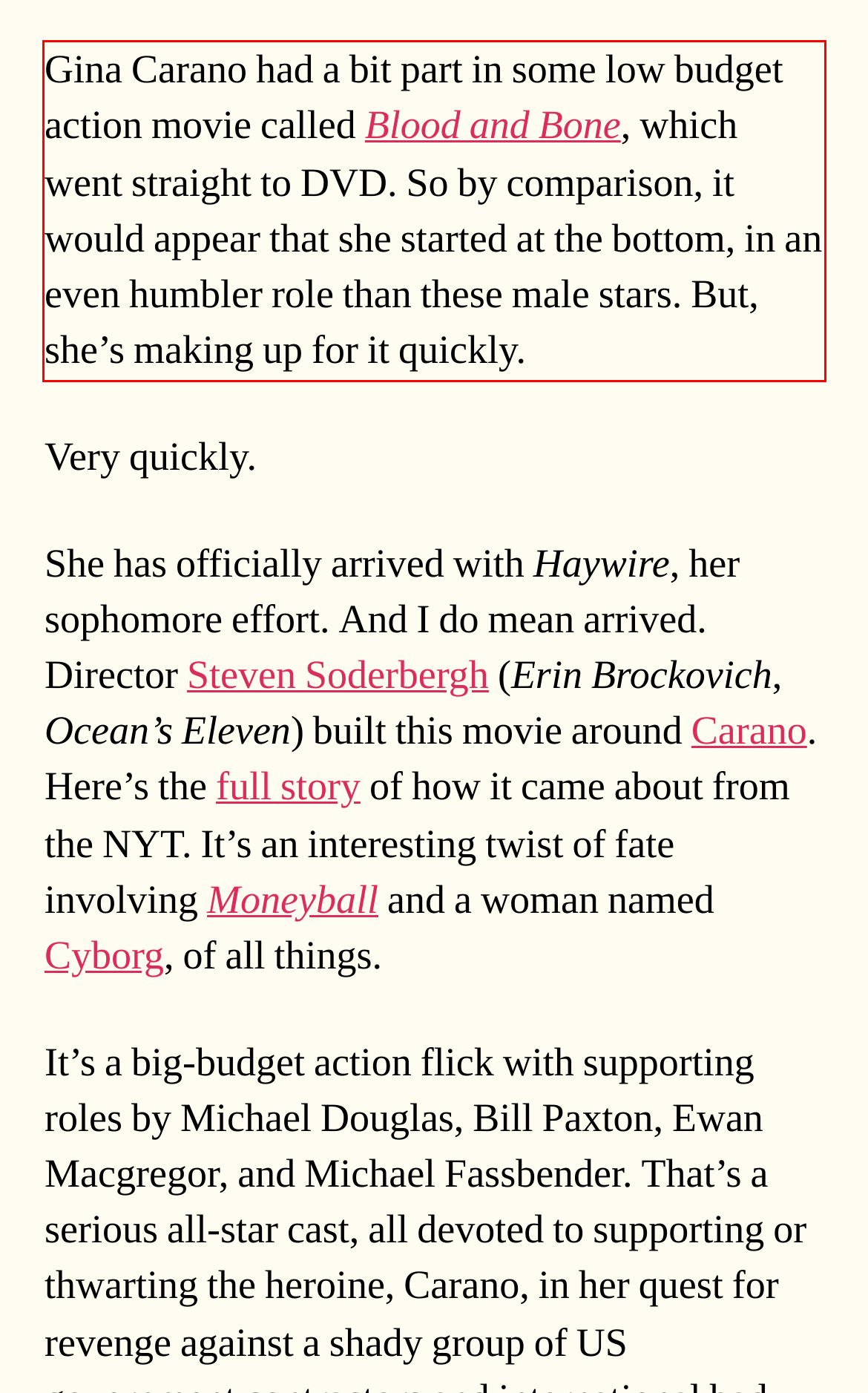You are provided with a screenshot of a webpage featuring a red rectangle bounding box. Extract the text content within this red bounding box using OCR.

Gina Carano had a bit part in some low budget action movie called Blood and Bone, which went straight to DVD. So by comparison, it would appear that she started at the bottom, in an even humbler role than these male stars. But, she’s making up for it quickly.